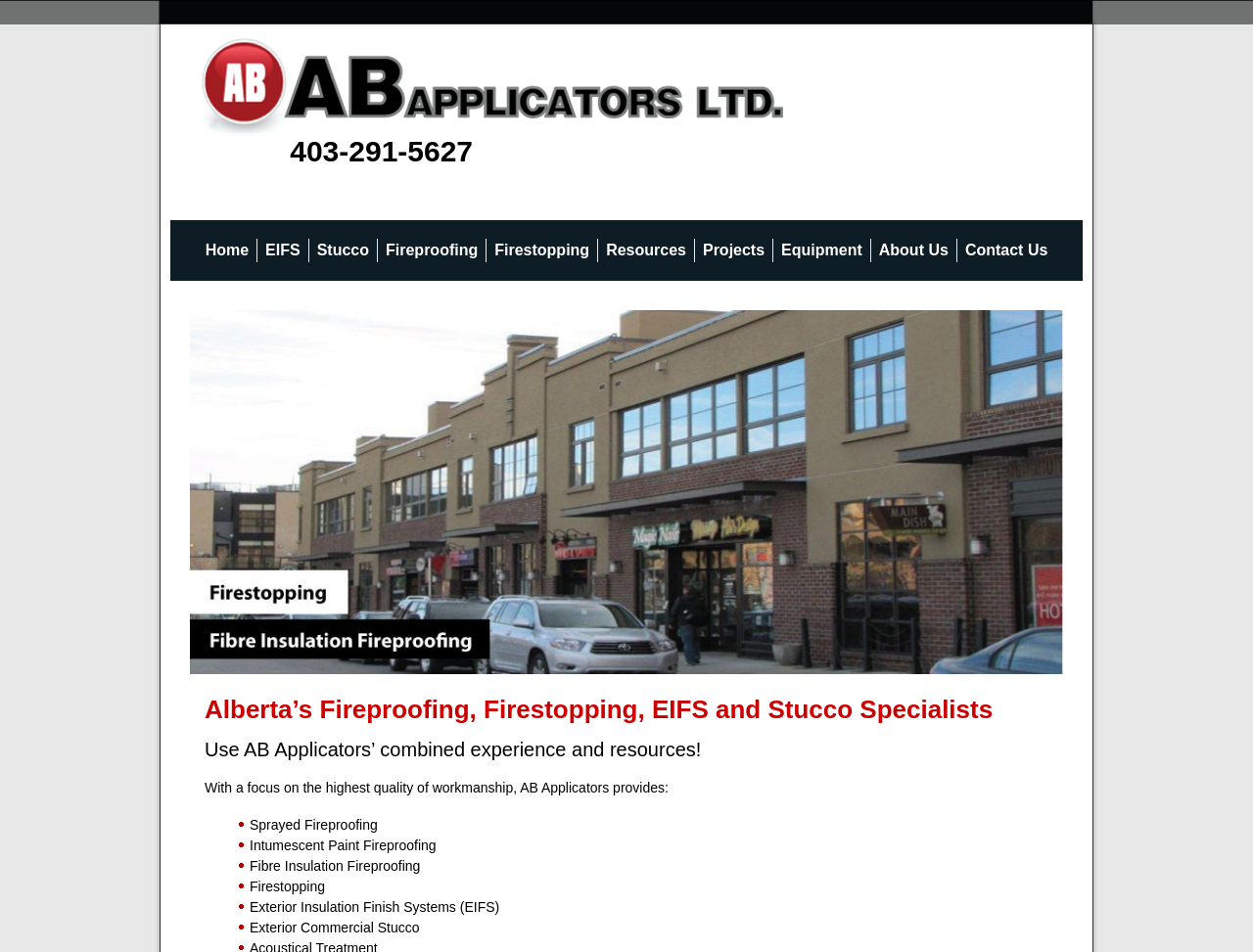Identify the main title of the webpage and generate its text content.

Alberta’s Fireproofing, Firestopping, EIFS and Stucco Specialists